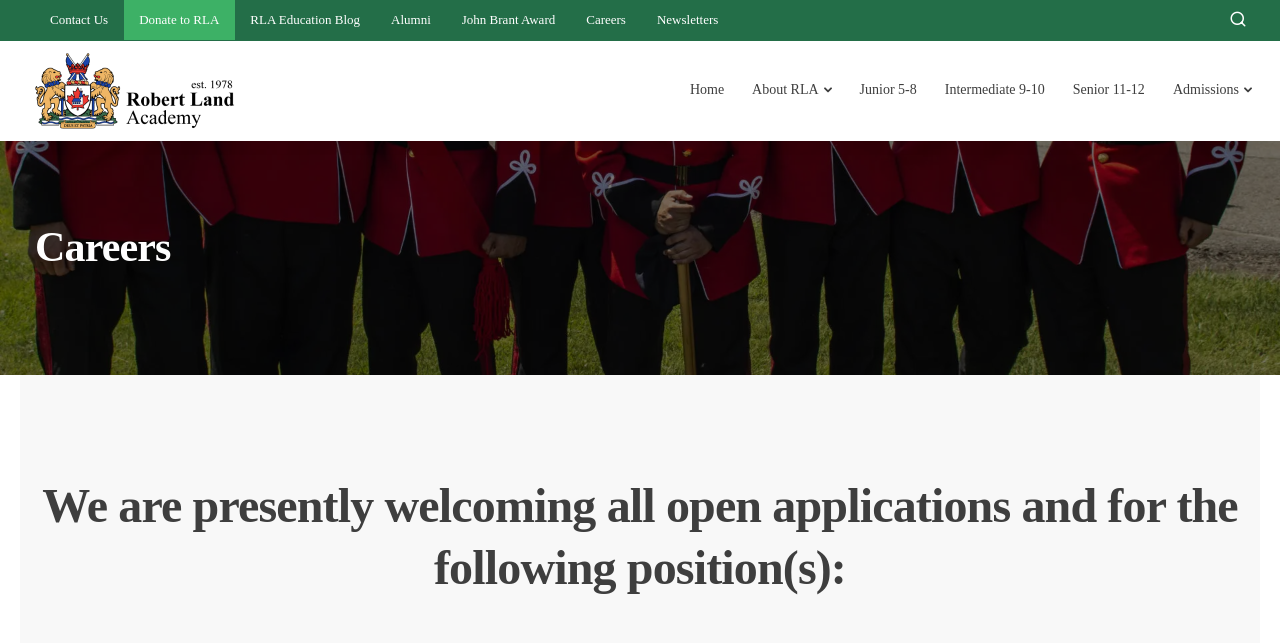Locate the bounding box coordinates of the area that needs to be clicked to fulfill the following instruction: "Read RLA Education Blog". The coordinates should be in the format of four float numbers between 0 and 1, namely [left, top, right, bottom].

[0.196, 0.019, 0.281, 0.042]